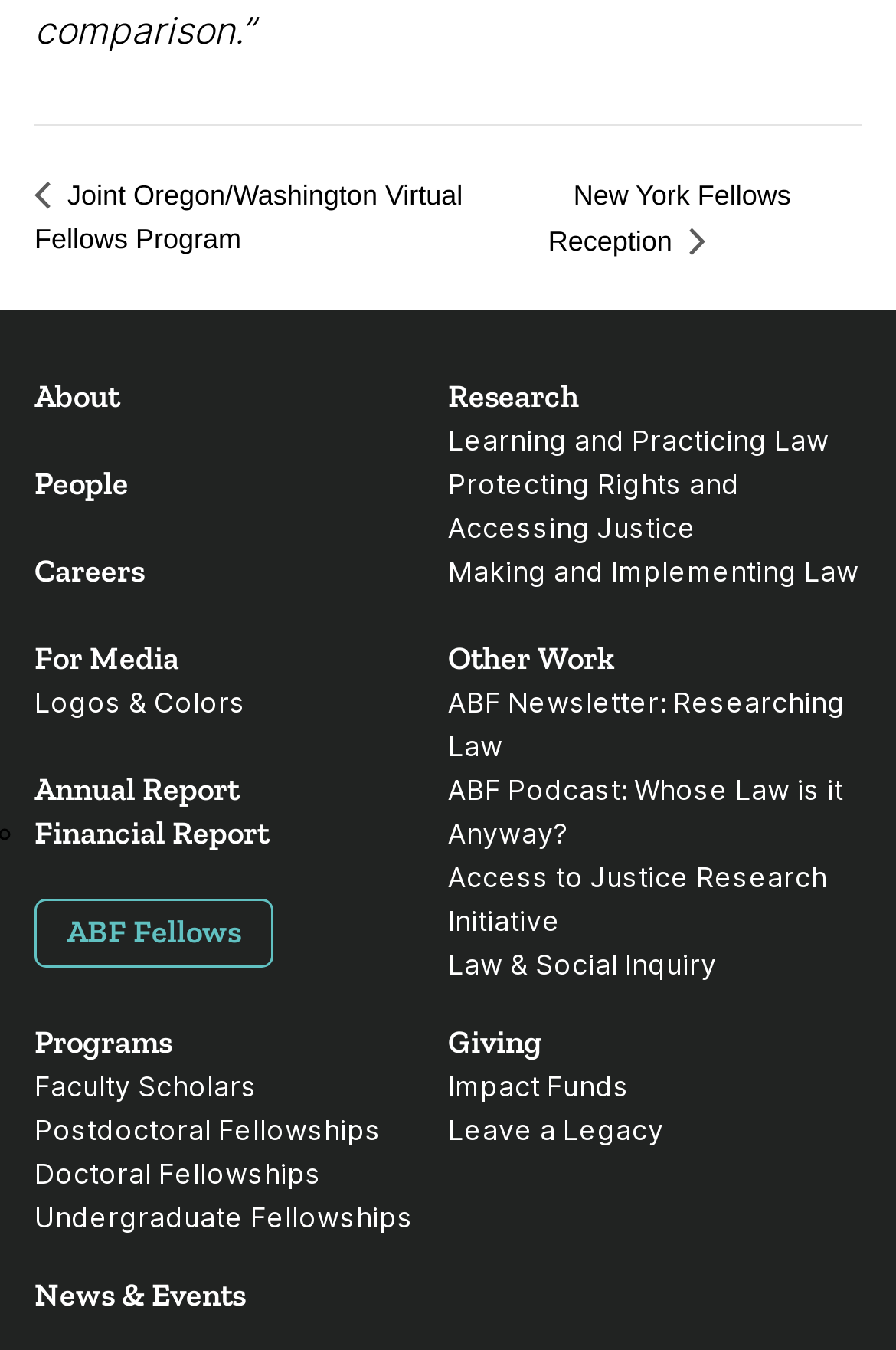What is the category of links on the right side of the navigation menu?
Using the image as a reference, answer with just one word or a short phrase.

Research and Programs